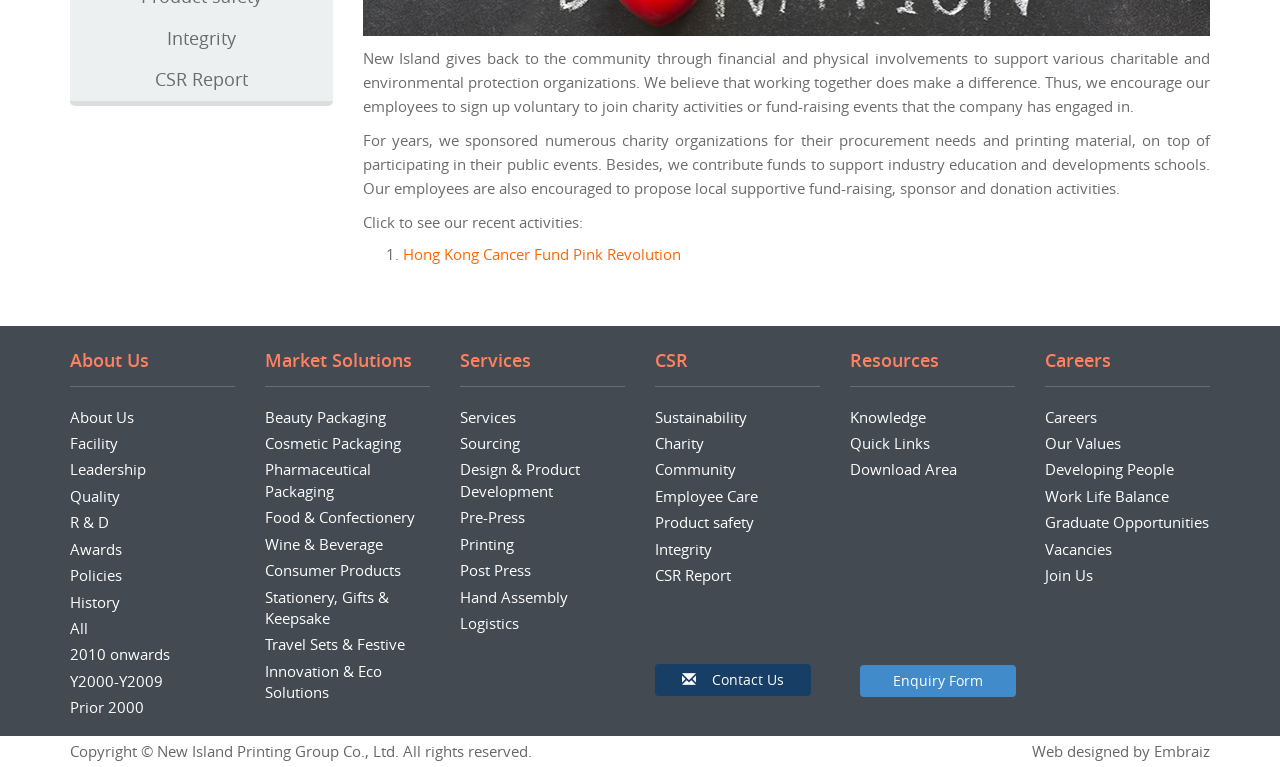Bounding box coordinates should be in the format (top-left x, top-left y, bottom-right x, bottom-right y) and all values should be floating point numbers between 0 and 1. Determine the bounding box coordinate for the UI element described as: About Us

[0.055, 0.53, 0.105, 0.556]